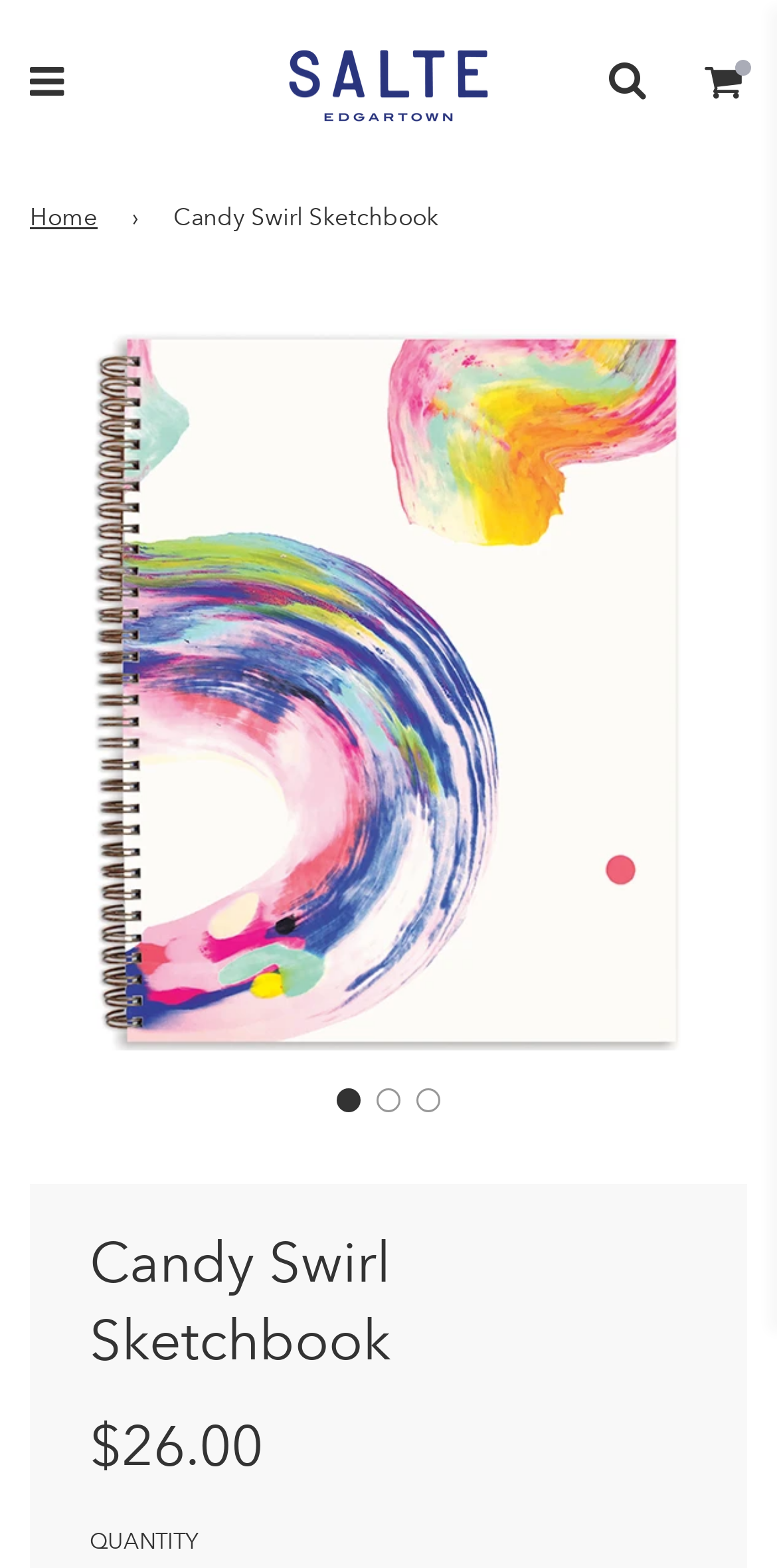Is the product made in the States?
Kindly give a detailed and elaborate answer to the question.

I read the product description and found the text 'Made in the States', which indicates that the product is made in the United States.